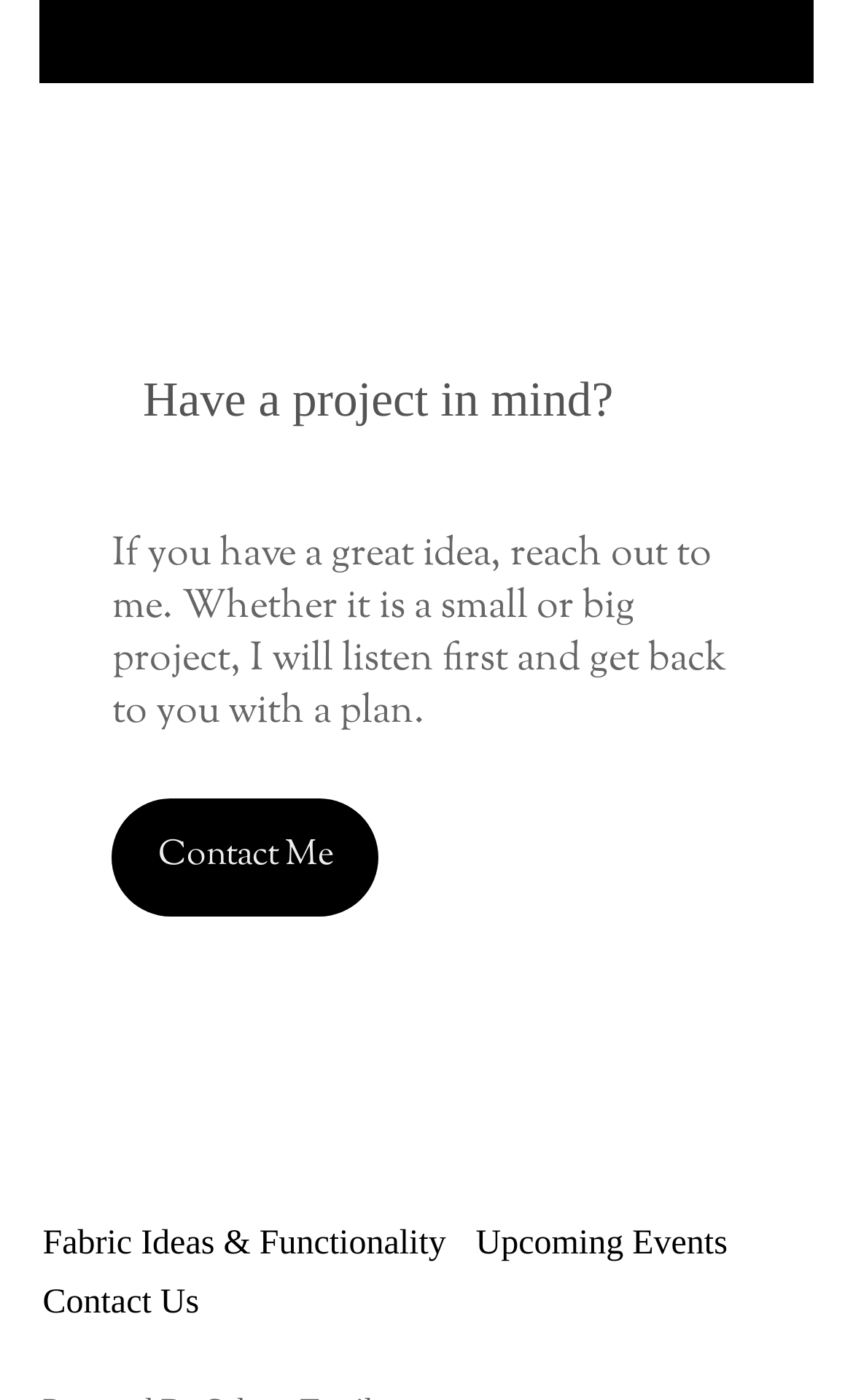Bounding box coordinates are specified in the format (top-left x, top-left y, bottom-right x, bottom-right y). All values are floating point numbers bounded between 0 and 1. Please provide the bounding box coordinate of the region this sentence describes: Fabric Ideas & Functionality

[0.05, 0.874, 0.523, 0.901]